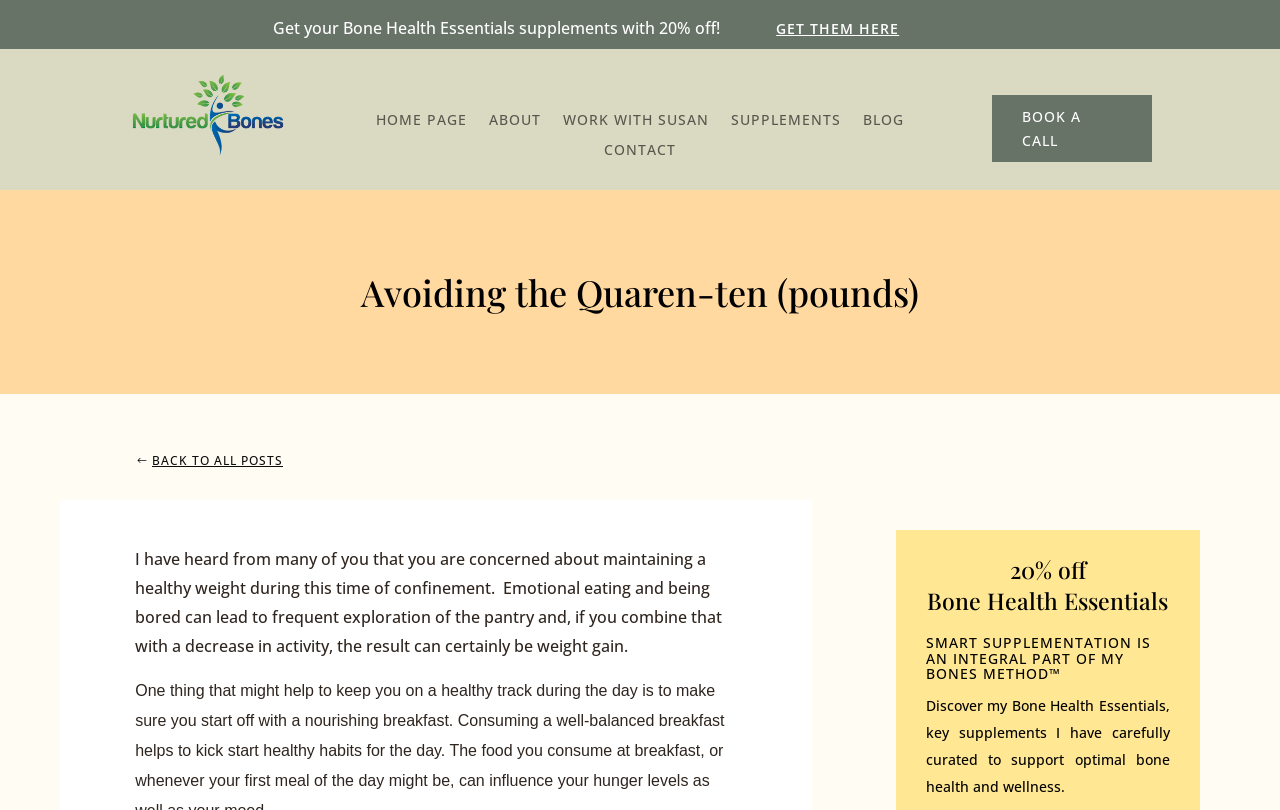Please provide a detailed answer to the question below by examining the image:
What is the name of the person mentioned on the webpage?

The link 'WORK WITH SUSAN' suggests that the person mentioned on the webpage is Susan, possibly the author or owner of the webpage.